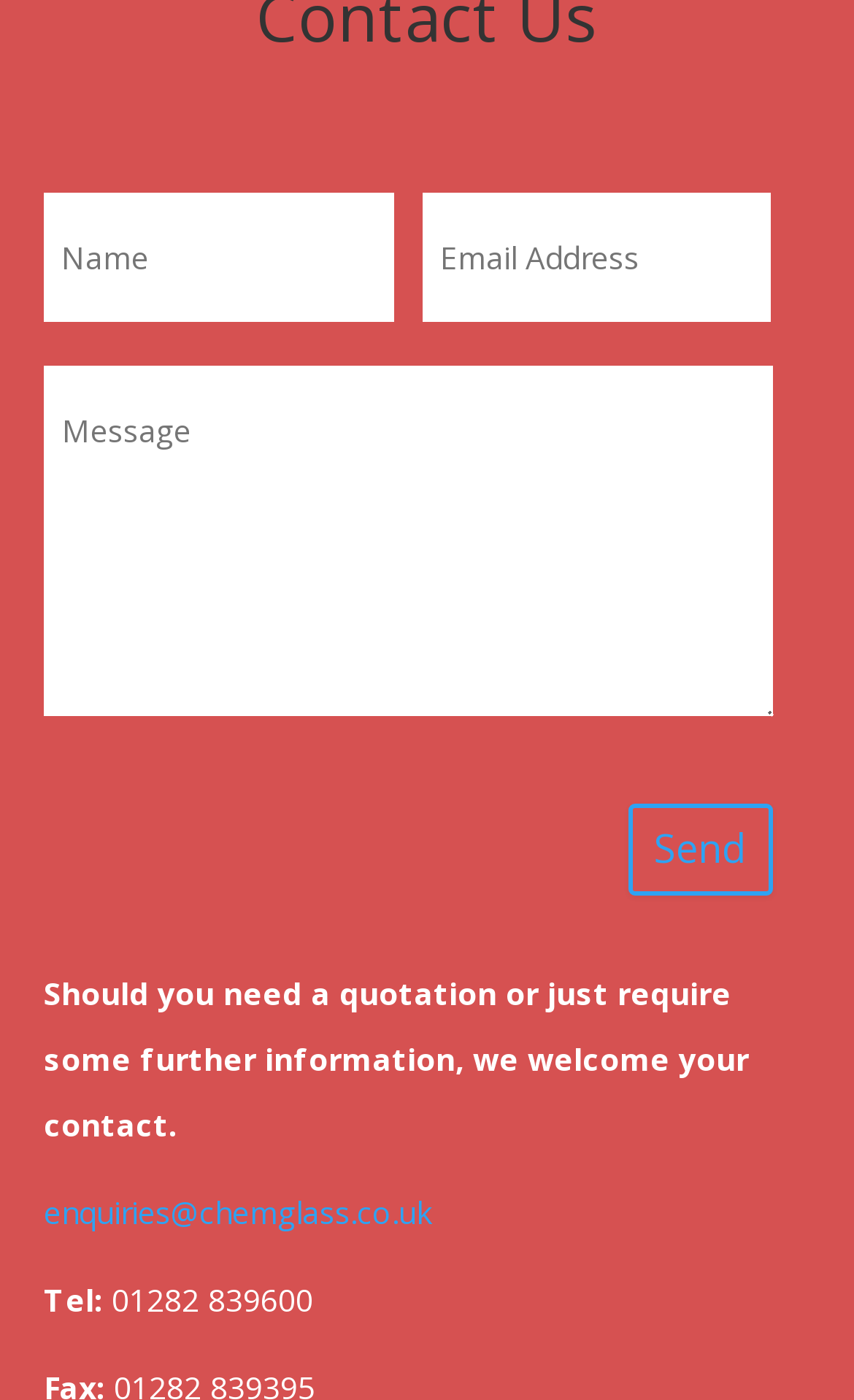Please find the bounding box coordinates in the format (top-left x, top-left y, bottom-right x, bottom-right y) for the given element description. Ensure the coordinates are floating point numbers between 0 and 1. Description: name="textarea-708" placeholder="Message"

[0.051, 0.261, 0.904, 0.512]